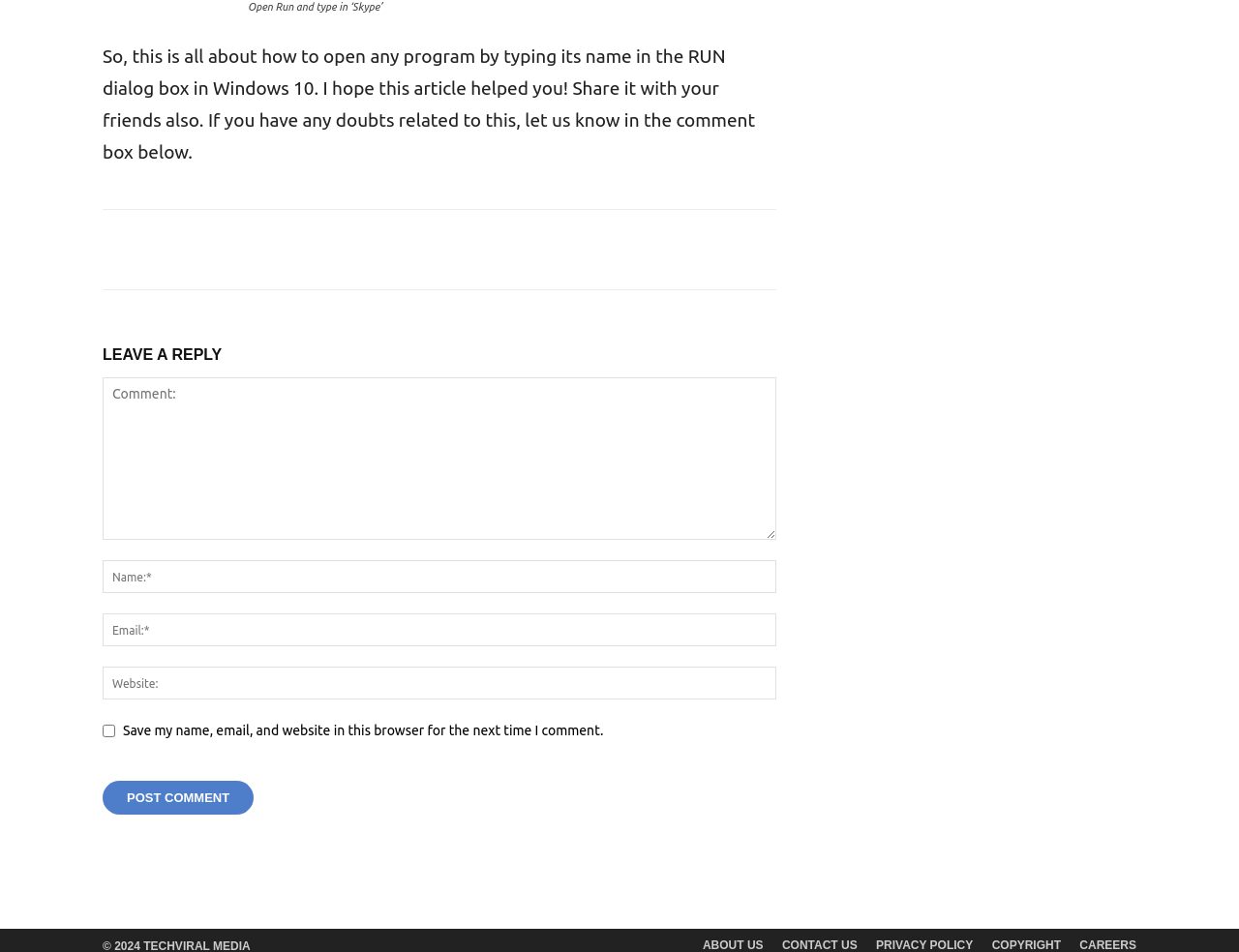Show the bounding box coordinates for the HTML element described as: "name="submit" value="Post Comment"".

[0.083, 0.812, 0.205, 0.847]